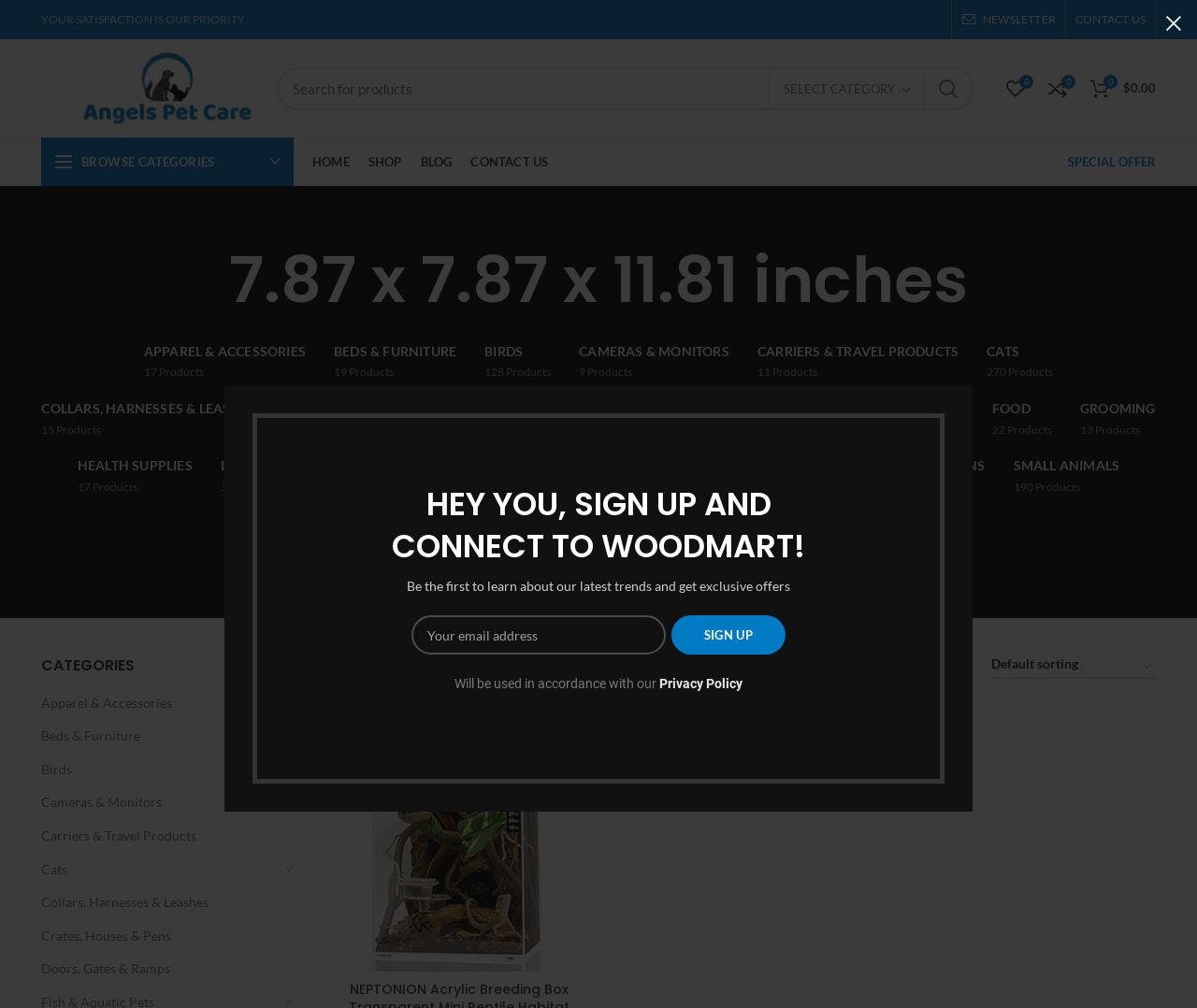Determine the bounding box coordinates for the area you should click to complete the following instruction: "View SPECIAL OFFER".

[0.892, 0.153, 0.966, 0.168]